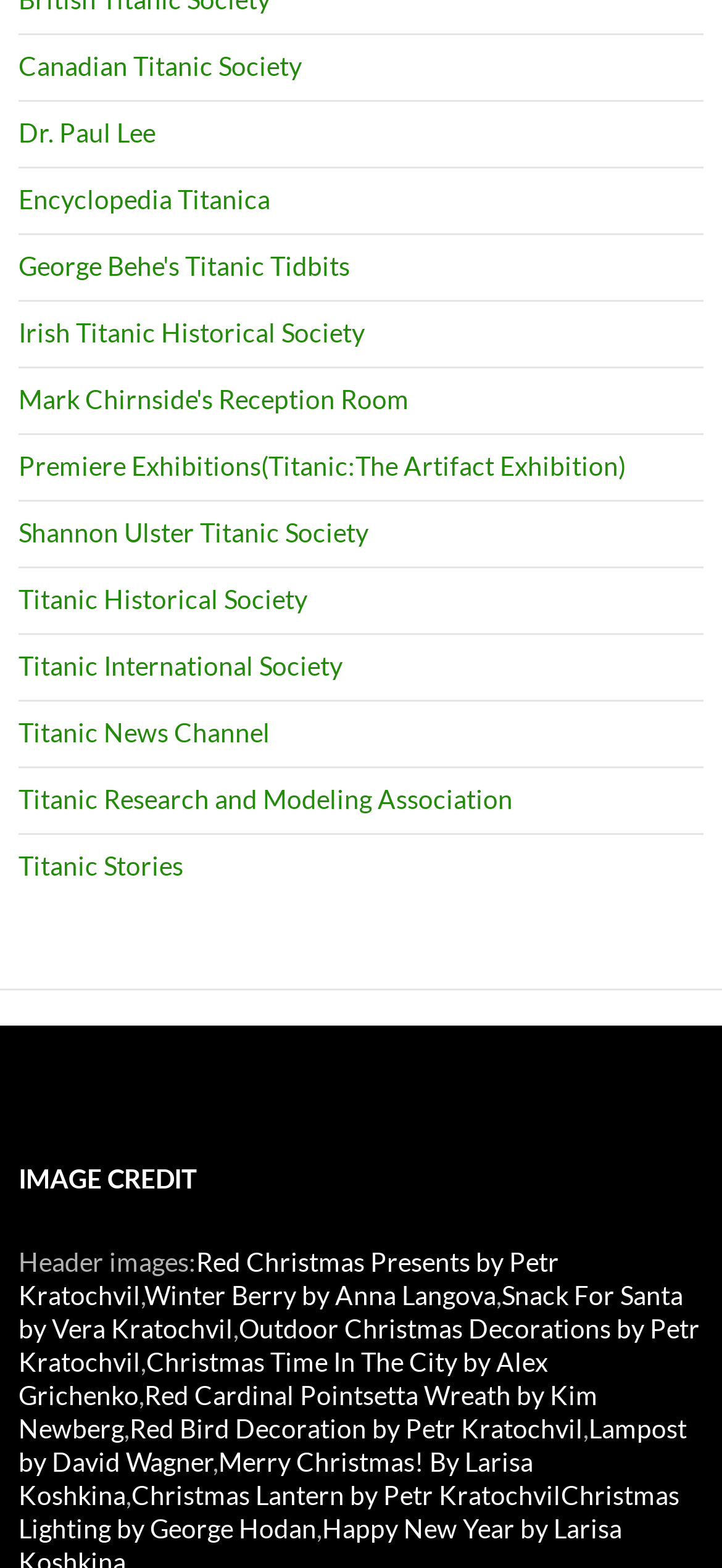What is the common theme among the links in the 'IMAGE CREDIT' section?
Look at the screenshot and respond with a single word or phrase.

Christmas images